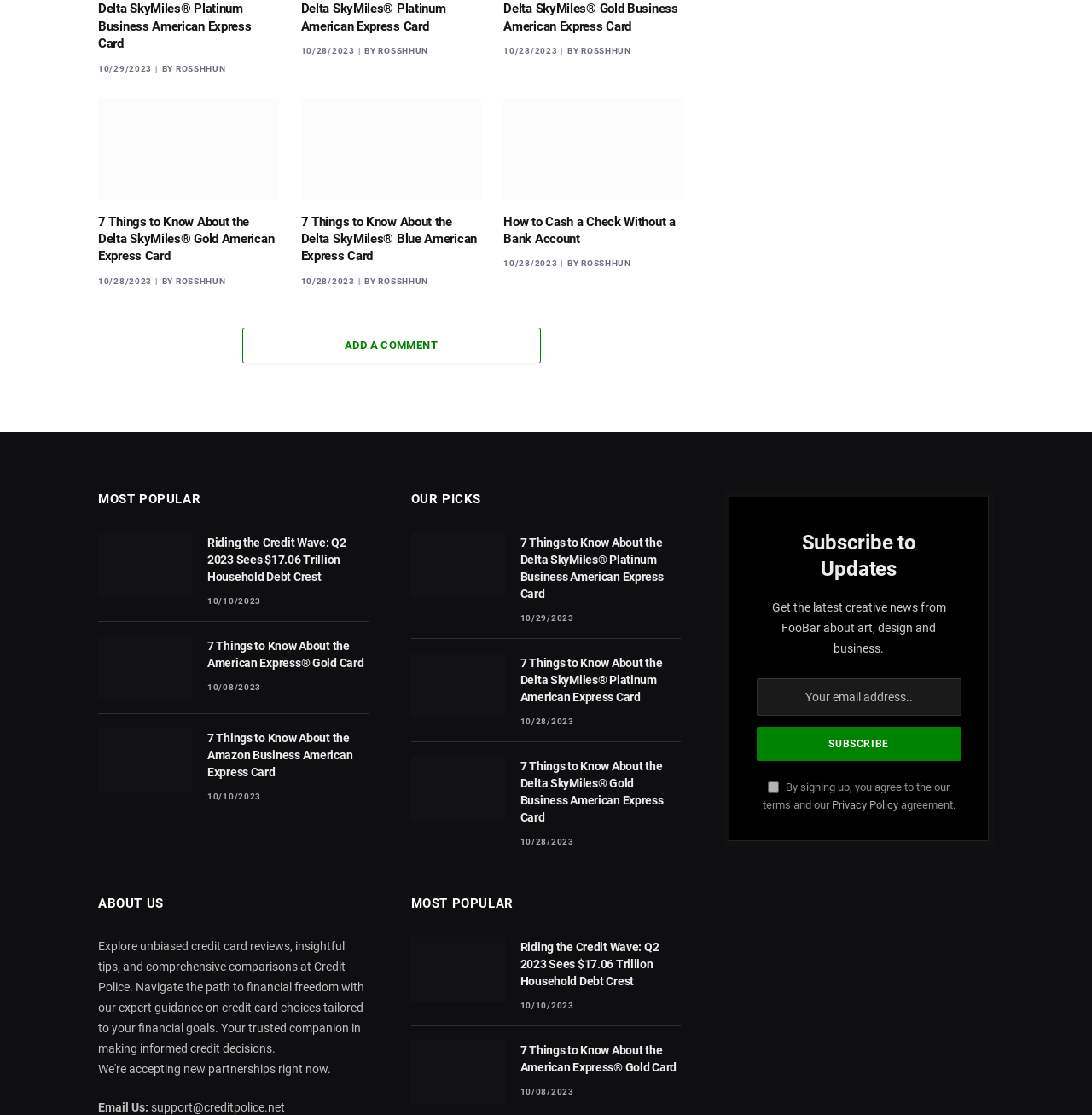Determine the bounding box for the HTML element described here: "value="Subscribe"". The coordinates should be given as [left, top, right, bottom] with each number being a float between 0 and 1.

[0.693, 0.652, 0.88, 0.683]